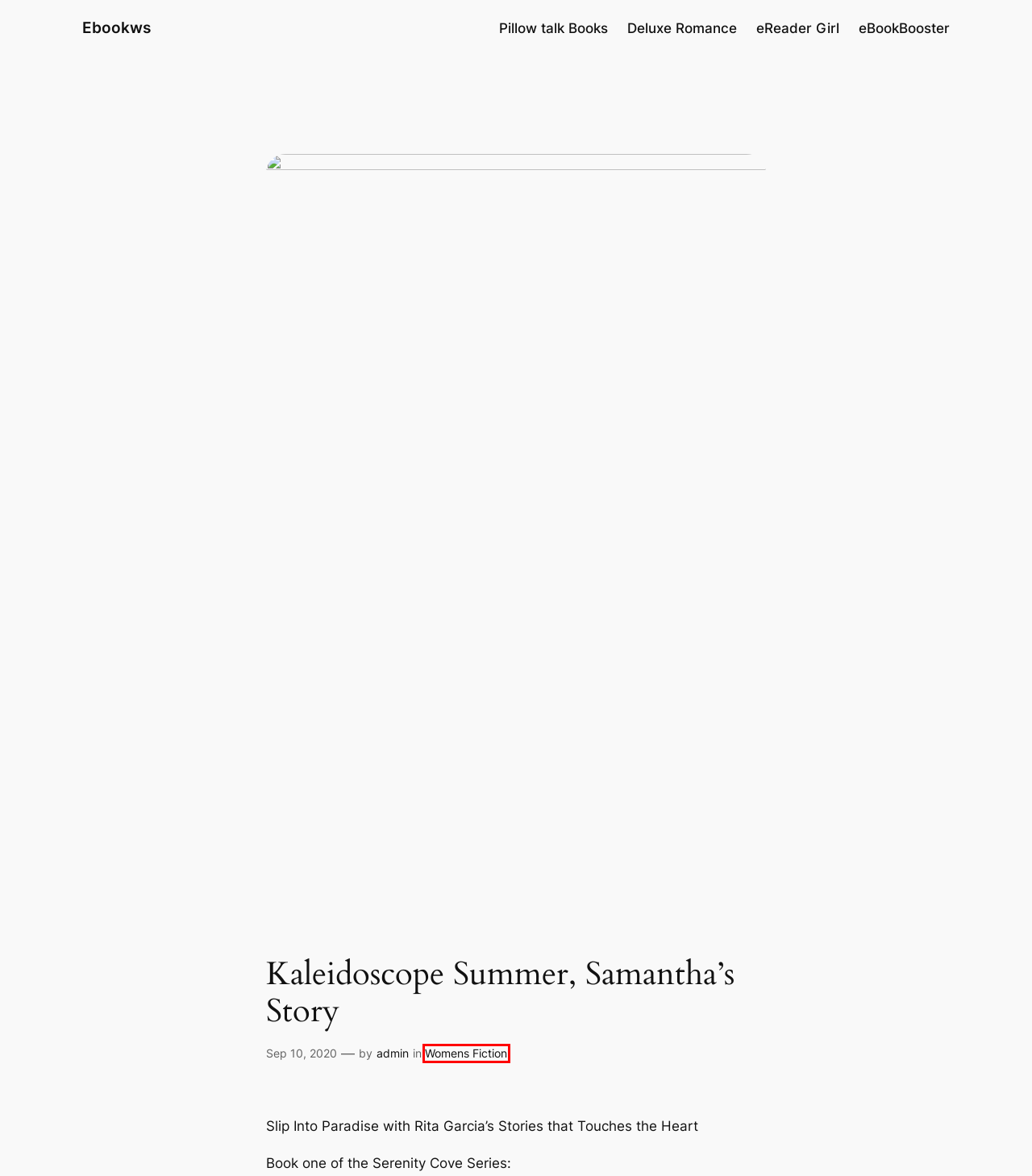Review the screenshot of a webpage containing a red bounding box around an element. Select the description that best matches the new webpage after clicking the highlighted element. The options are:
A. Womens Fiction – Ebookws
B. Get E-book Deals In All Genre To Your Inbox Daily | EReader Girl
C. PILLOW TALK BOOKS - Free Online Romance Books
D. Blog Tool, Publishing Platform, and CMS – WordPress.org
E. Order - eBook Booster Promotional Services
F. Amazon.com
G. Deluxe Romance - Free Romance Books Sent To Your Email Daily
H. Ebookws

A